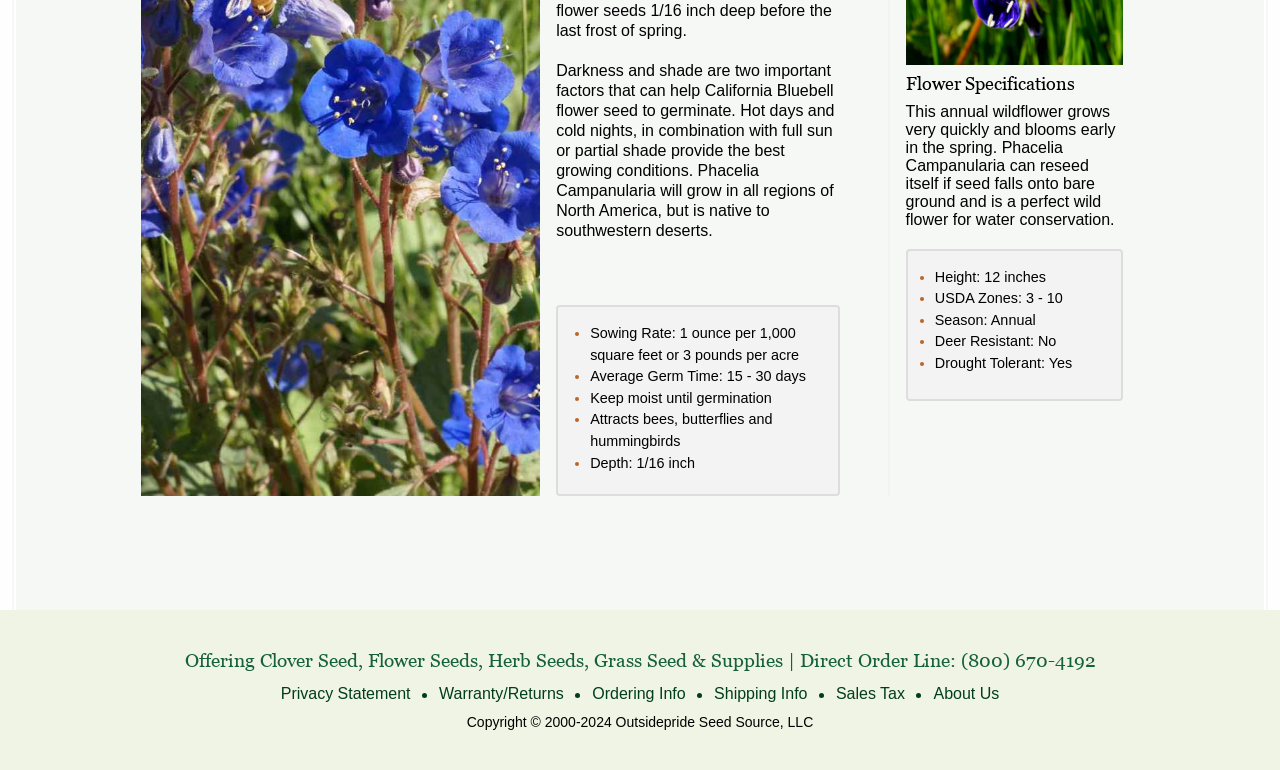Please identify the bounding box coordinates of the clickable element to fulfill the following instruction: "Call the direct order line". The coordinates should be four float numbers between 0 and 1, i.e., [left, top, right, bottom].

[0.75, 0.844, 0.856, 0.872]